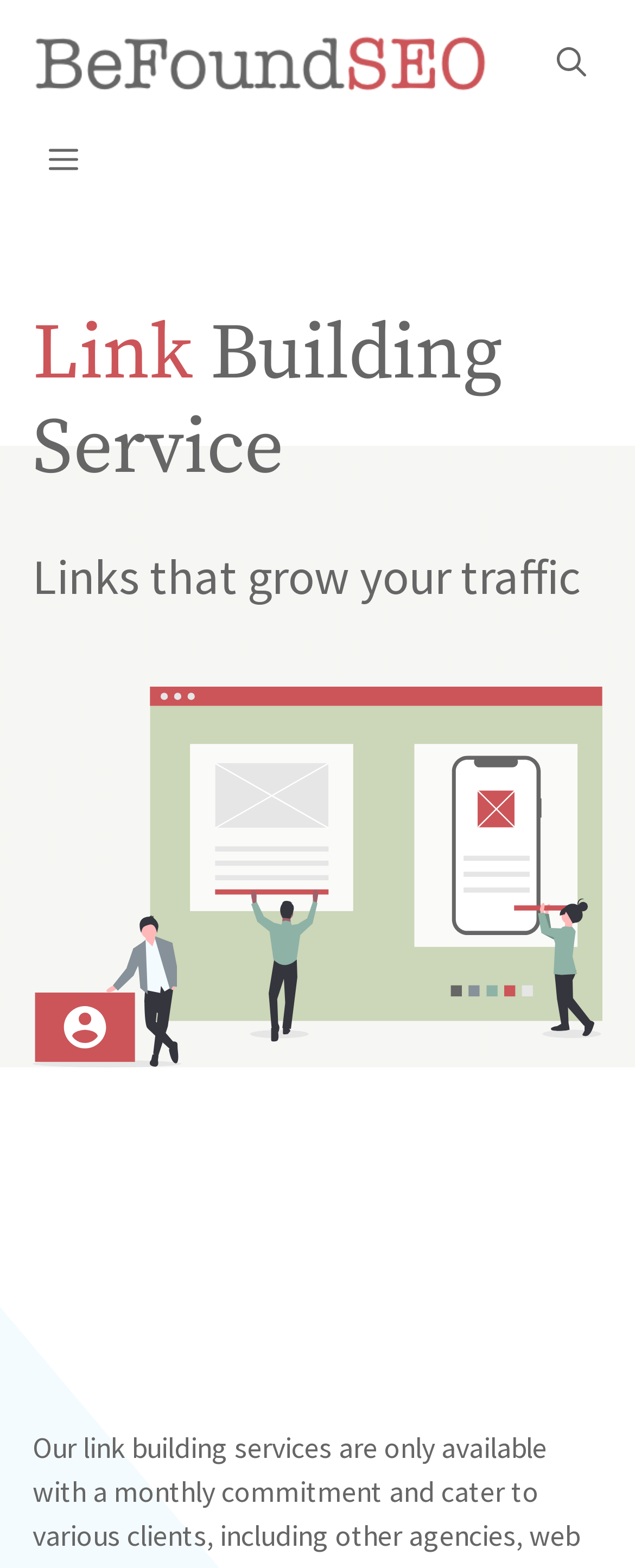Please provide a brief answer to the following inquiry using a single word or phrase:
What is the name of the company?

BeFound SEO